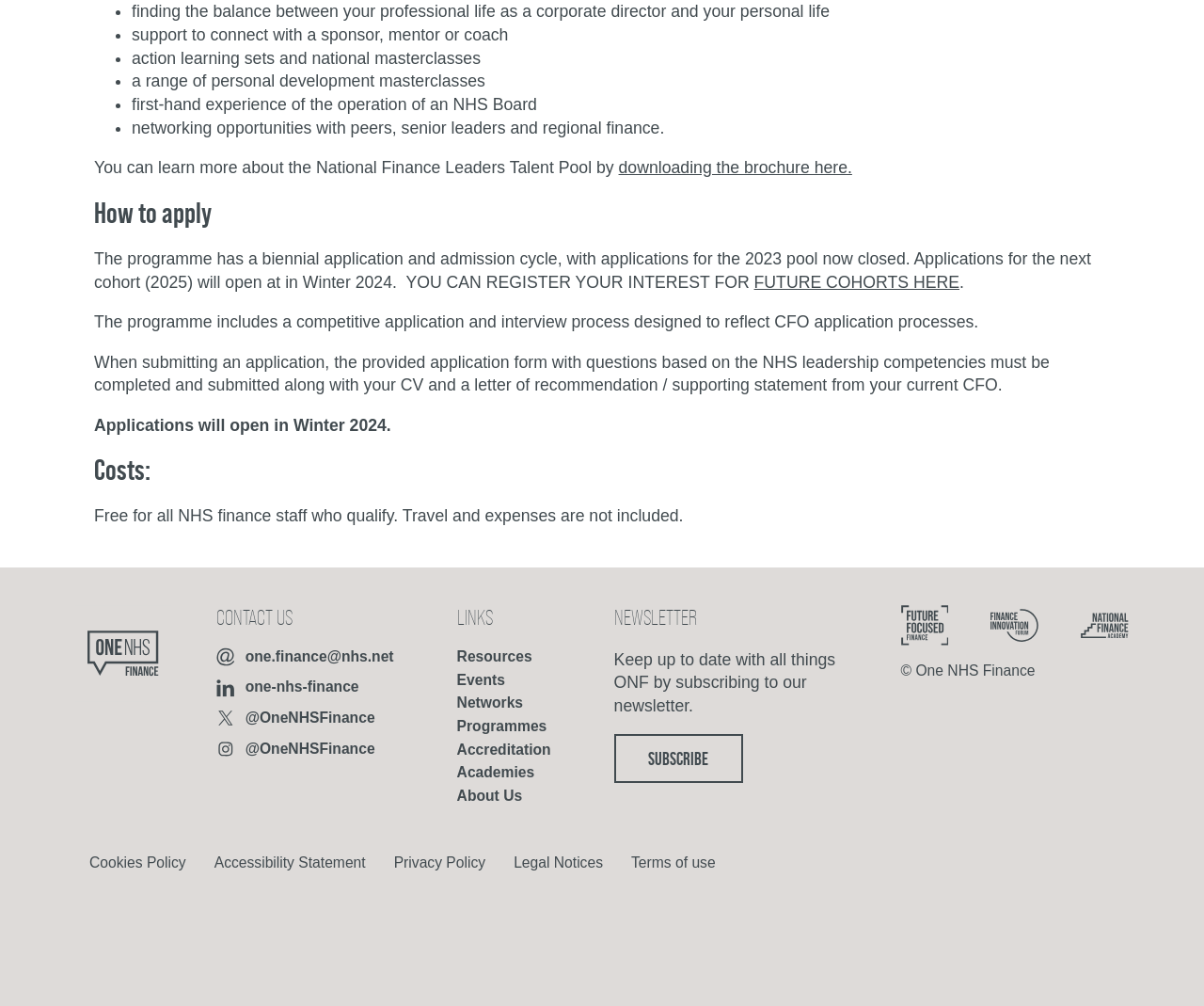What is the National Finance Leaders Talent Pool?
Based on the image, give a one-word or short phrase answer.

A development programme